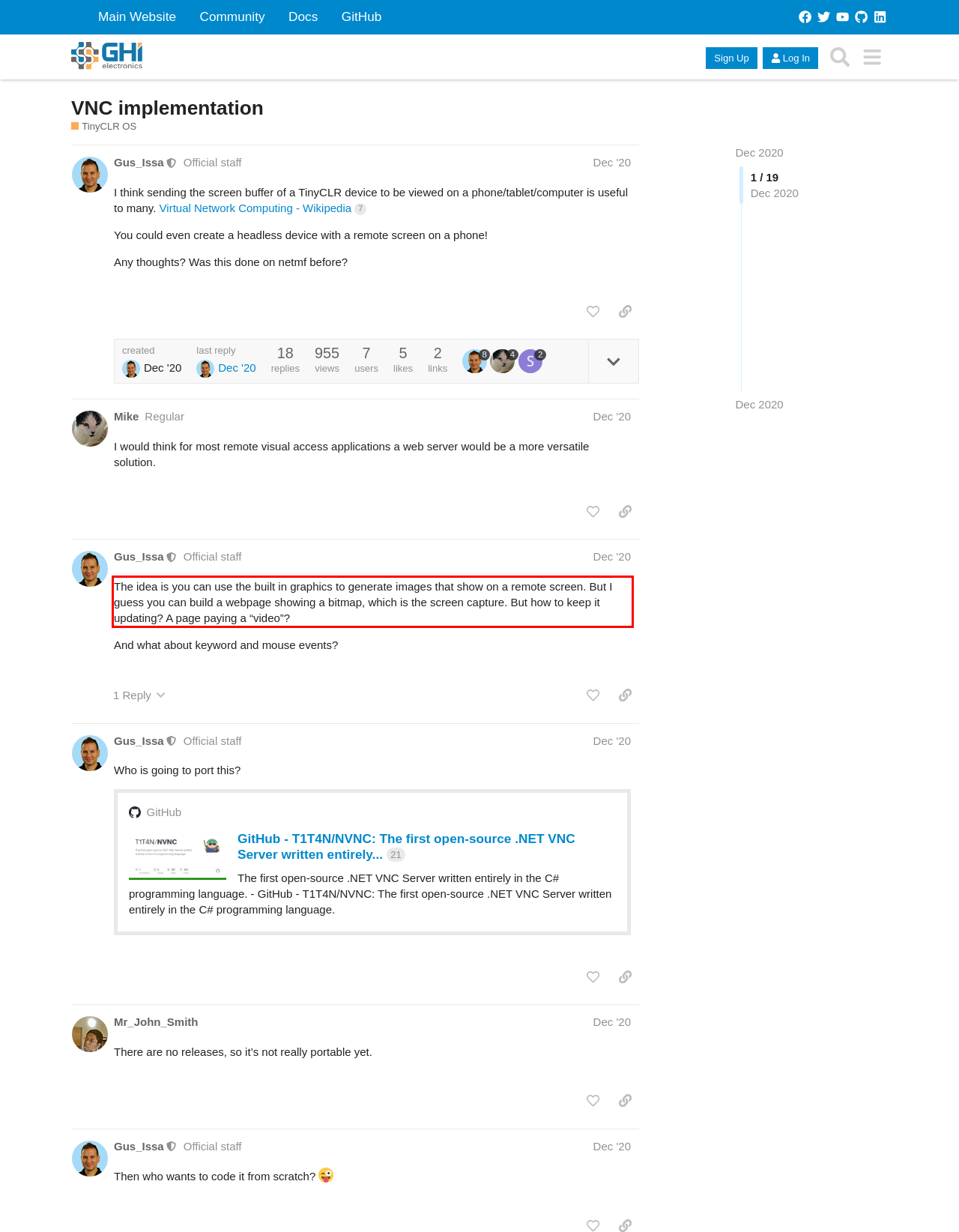Analyze the screenshot of the webpage that features a red bounding box and recognize the text content enclosed within this red bounding box.

The idea is you can use the built in graphics to generate images that show on a remote screen. But I guess you can build a webpage showing a bitmap, which is the screen capture. But how to keep it updating? A page paying a “video”?